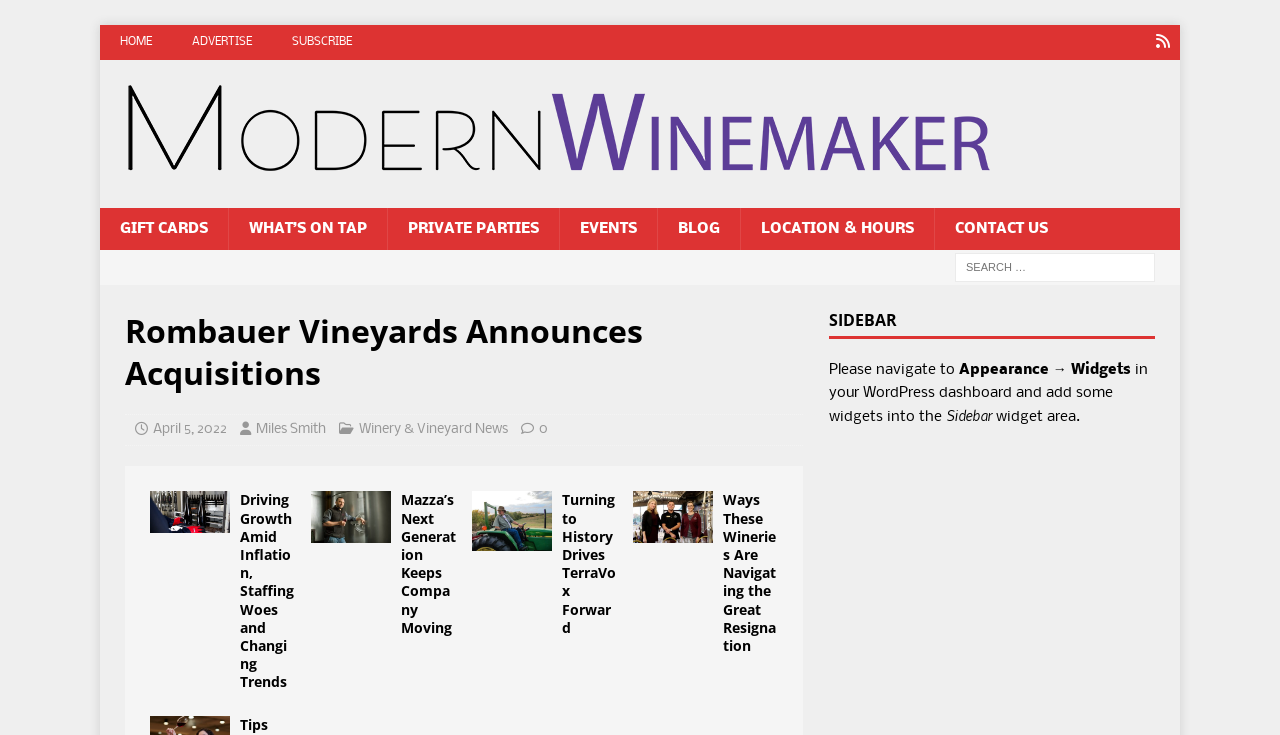How many figures are in the article section?
Based on the image, please offer an in-depth response to the question.

I counted the figures in the article section and found that there are 4 figures, each corresponding to an article, so I concluded that there are 4 figures in the article section.